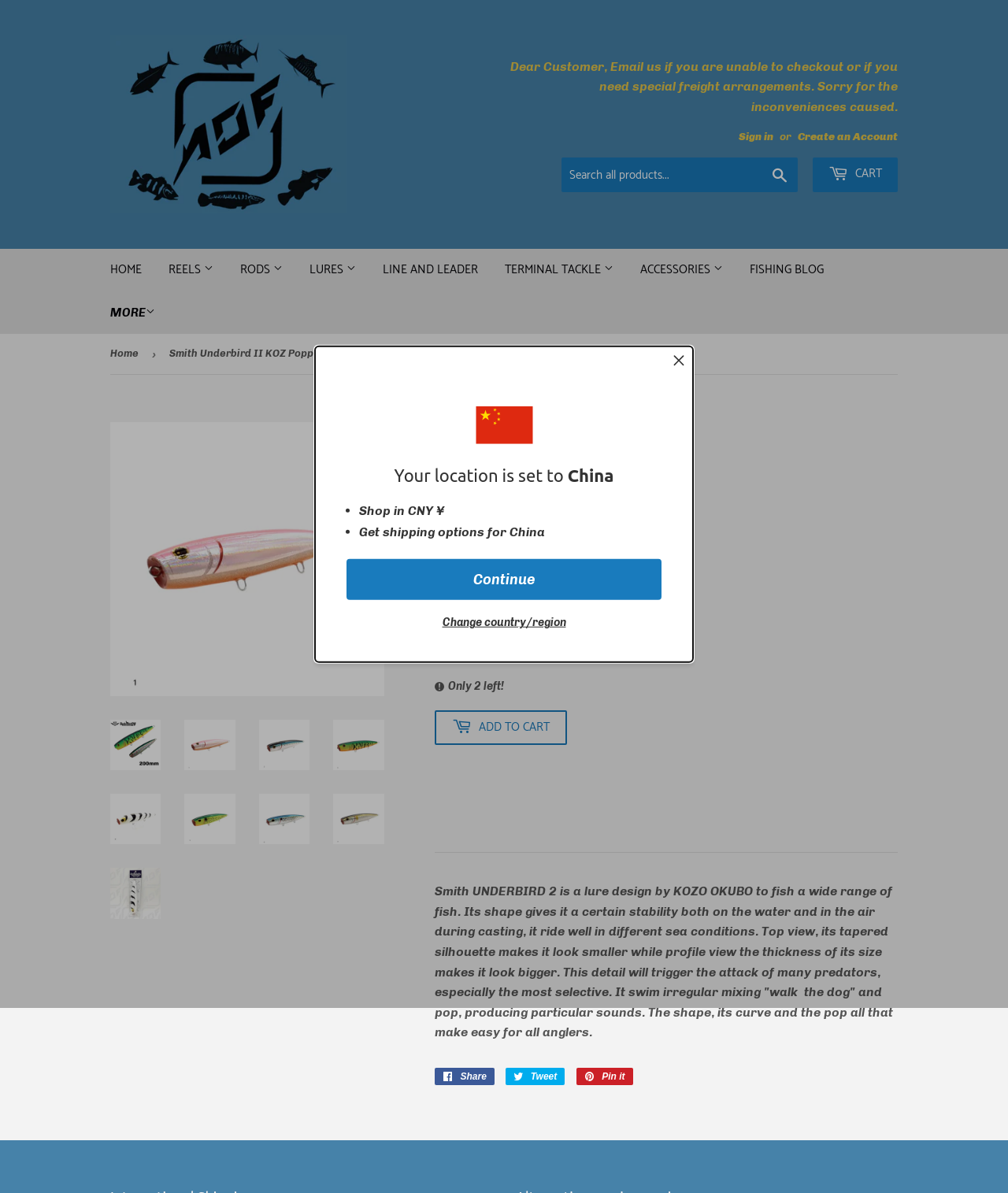What is the name of the online store?
Based on the screenshot, answer the question with a single word or phrase.

Anglers Outfitter - AOF